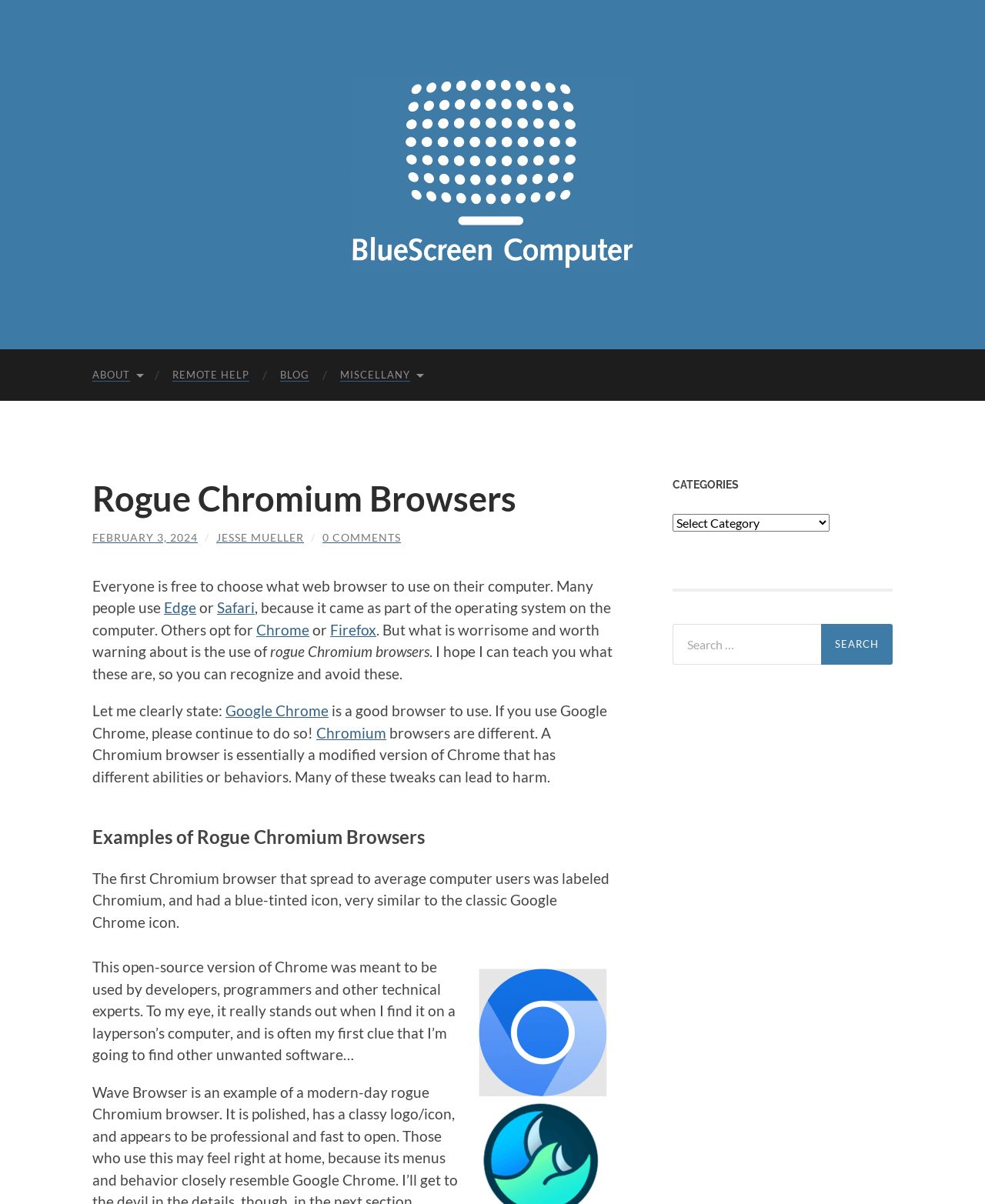How many links are there in the main content area?
Answer with a single word or phrase, using the screenshot for reference.

7